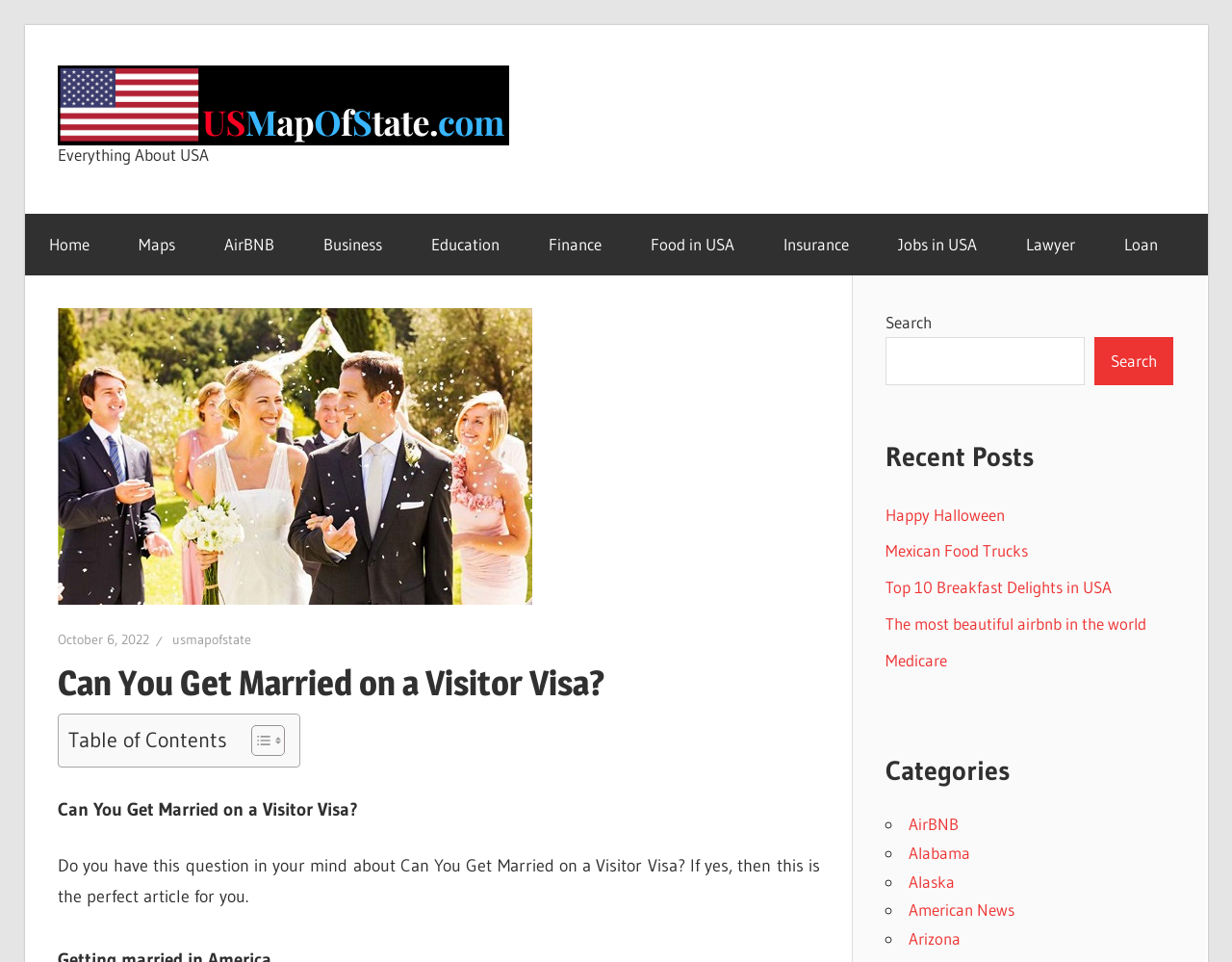Find the bounding box coordinates of the element I should click to carry out the following instruction: "Search for something".

[0.719, 0.35, 0.88, 0.4]